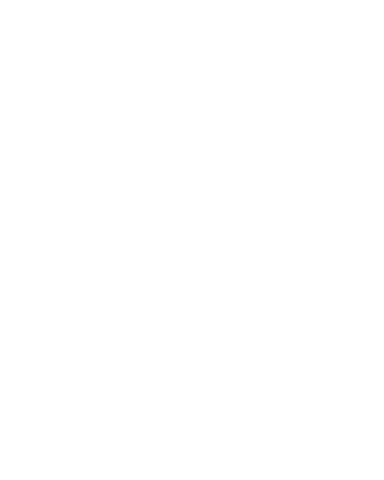Capture every detail in the image and describe it fully.

This illustration represents a small neck pendant designed by Artem Zakharchenko, featured in the "Na Linii" collection. The pendant showcases pure geometric figures intricately combined to create an elegant piece of jewelry. Its design includes silver or gold lines with a circle at the top, containing a natural pearl, emphasizing lightweight aesthetics.

The pendant's dimensions are 30x20 mm, made from high-quality materials such as 925 sterling silver or gold, along with natural pearls, ensuring a graceful and sustainable design. This striking and sculptural jewelry piece is notable for its distinctive sphere-shaped center, giving it a unique presence that appears to float in space. The overall composition signifies a harmonious blend of modern aesthetic and timeless elegance, suitable for various occasions.